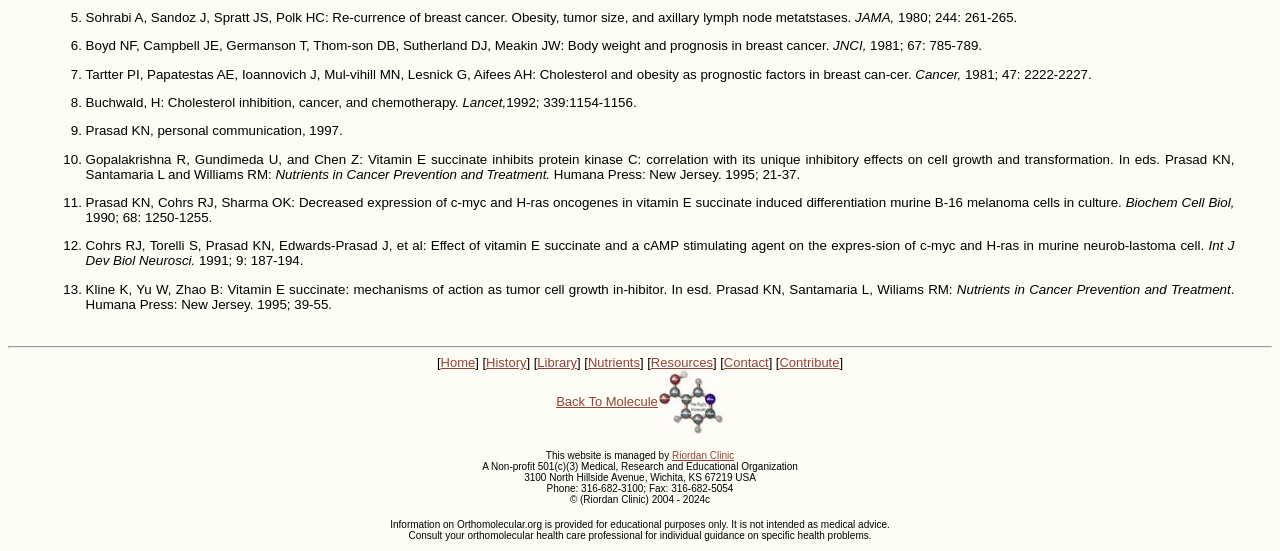Using details from the image, please answer the following question comprehensively:
What is the address of the Riordan Clinic?

The address of the Riordan Clinic is provided at the bottom of the webpage, which is 3100 North Hillside Avenue, Wichita, KS 67219 USA.